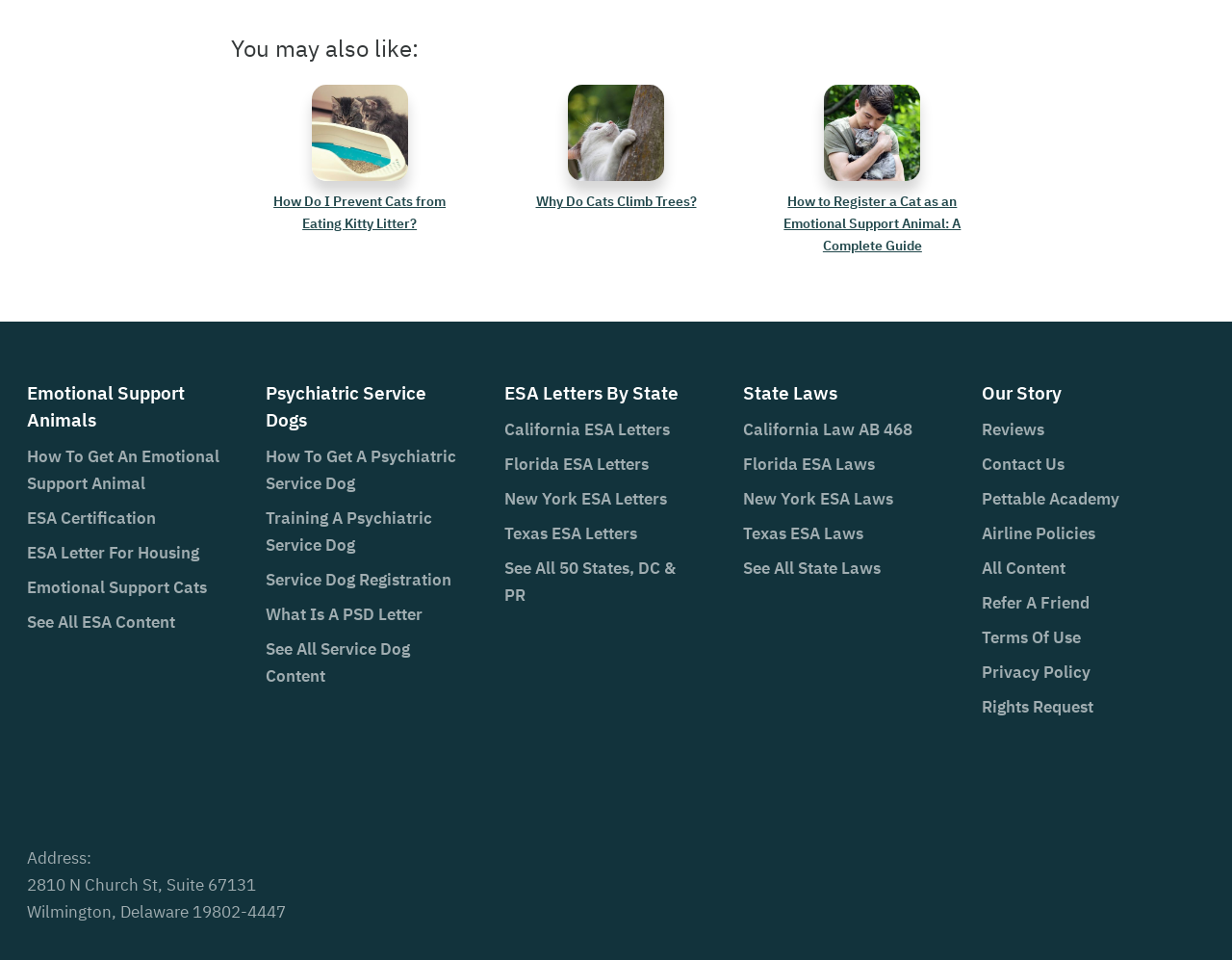Please identify the bounding box coordinates of the area that needs to be clicked to follow this instruction: "Learn about Emotional Support Animals".

[0.022, 0.397, 0.15, 0.449]